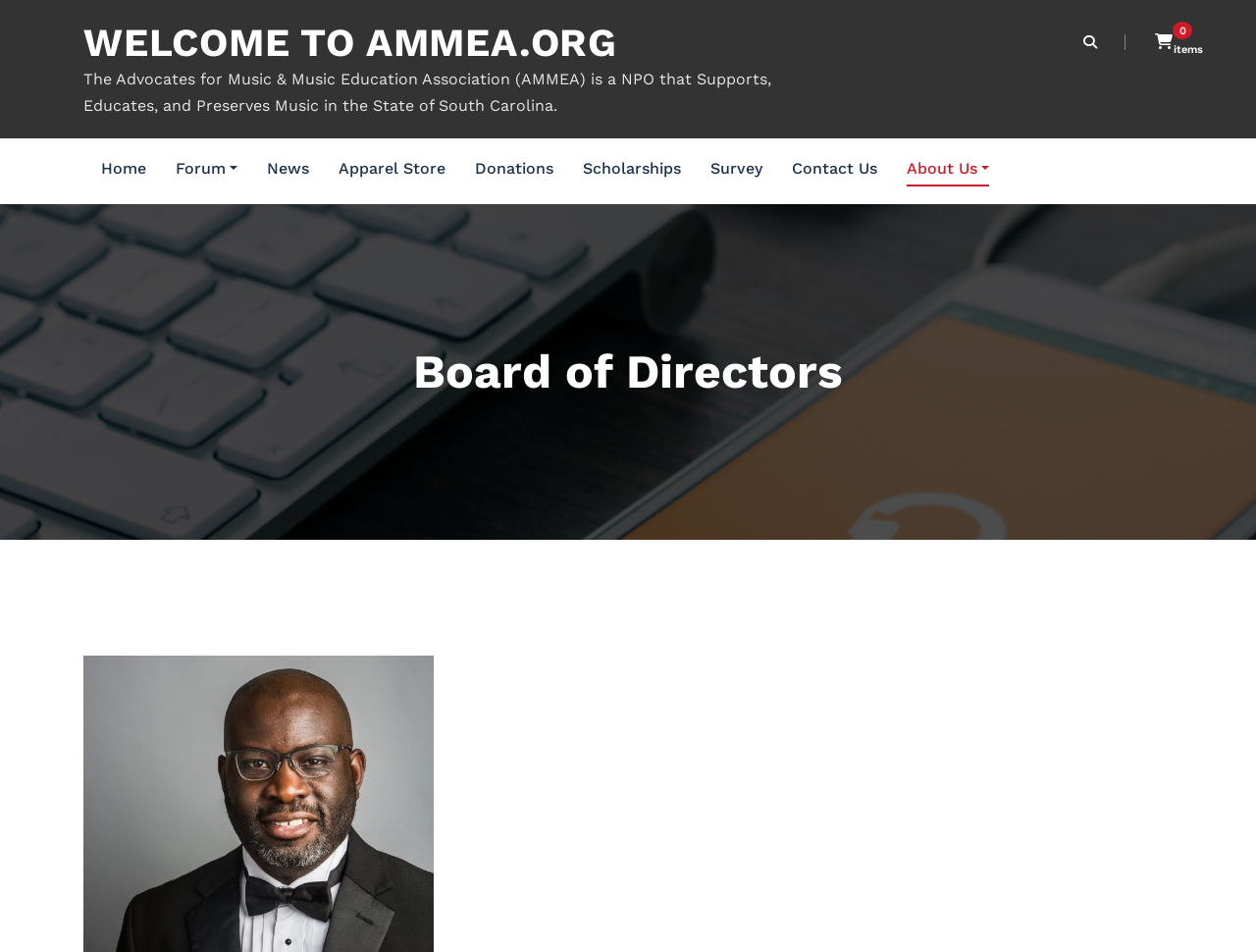What is the primary heading on this webpage?

Board of Directors